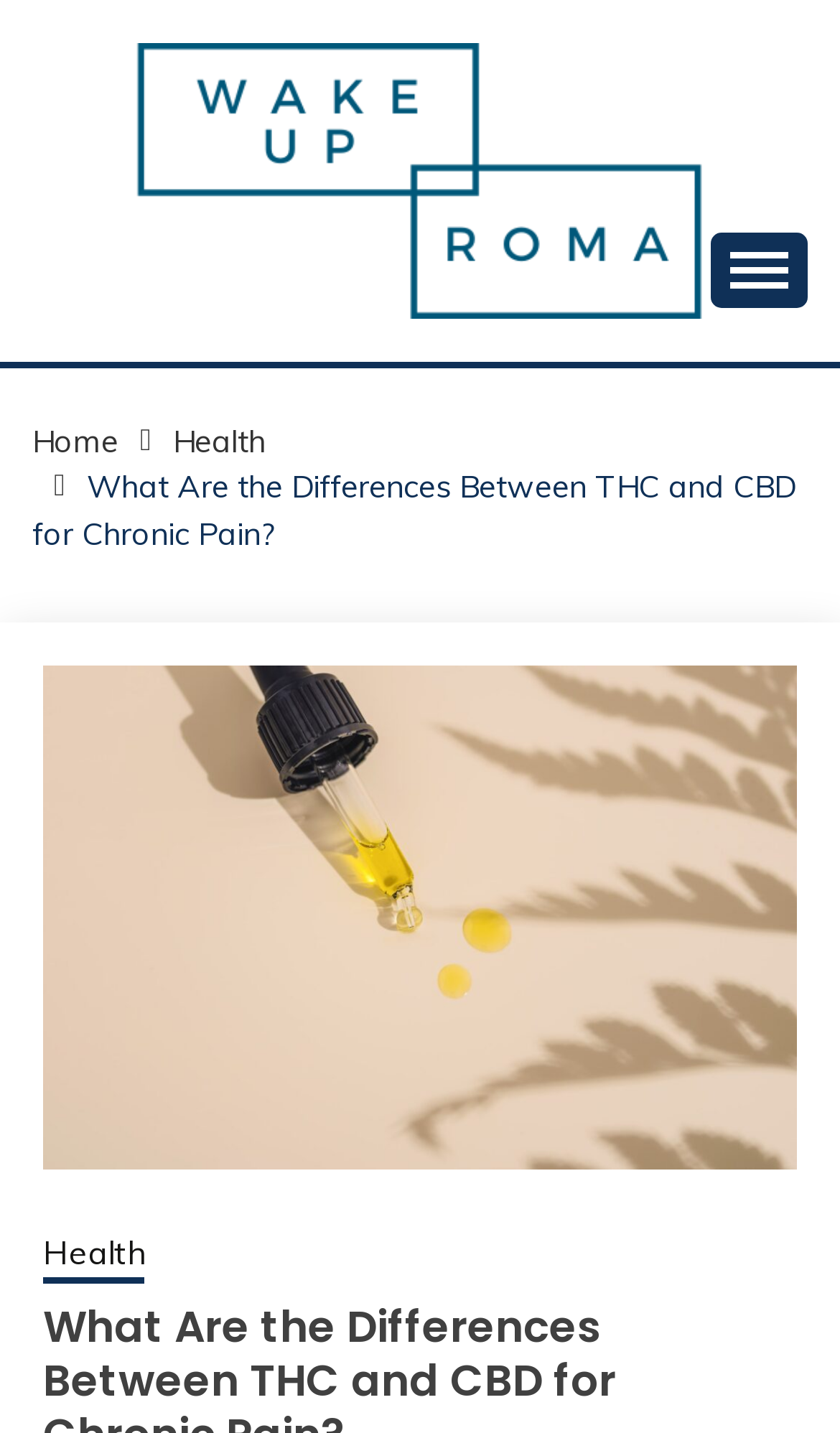Please examine the image and answer the question with a detailed explanation:
How many links are in the breadcrumbs navigation section?

I counted the number of links in the breadcrumbs navigation section, which are 'Home', 'Health', 'What Are the Differences Between THC and CBD for Chronic Pain?', and another 'Health' link. There are a total of 4 links in the section.